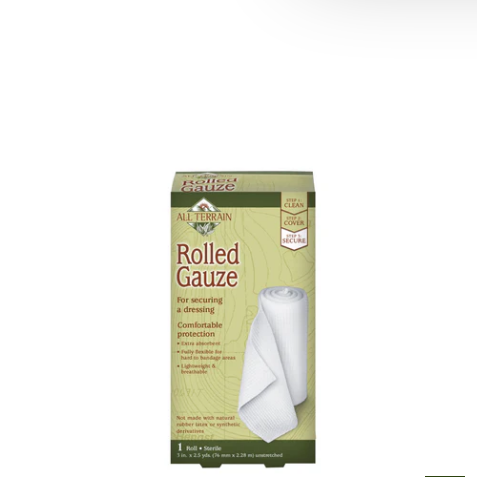What is the size of the un-stretched gauze in each pack? Analyze the screenshot and reply with just one word or a short phrase.

3 inches by 2.5 yards